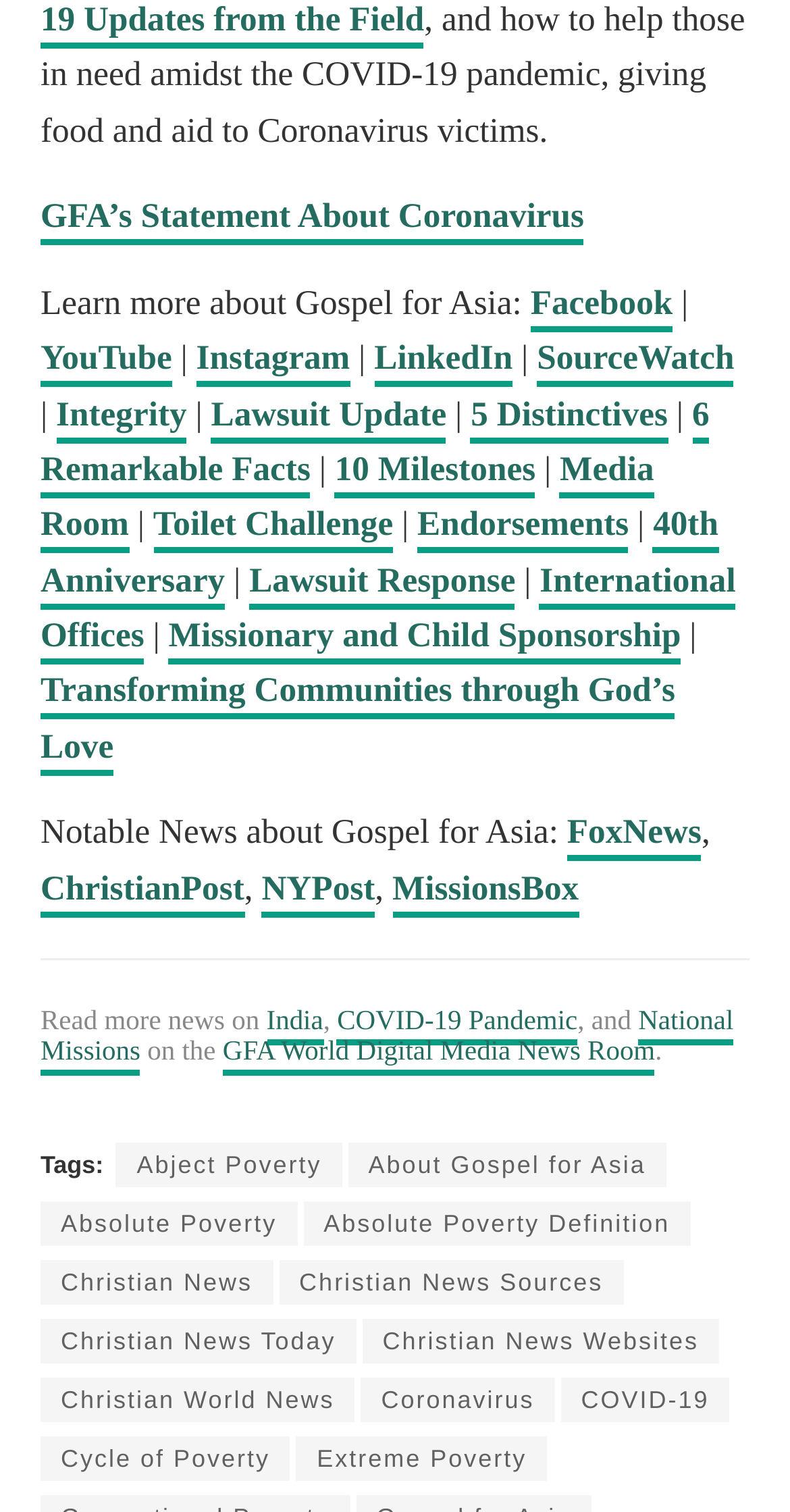Please determine the bounding box coordinates of the area that needs to be clicked to complete this task: 'Read about 5 Distinctives'. The coordinates must be four float numbers between 0 and 1, formatted as [left, top, right, bottom].

[0.596, 0.261, 0.845, 0.293]